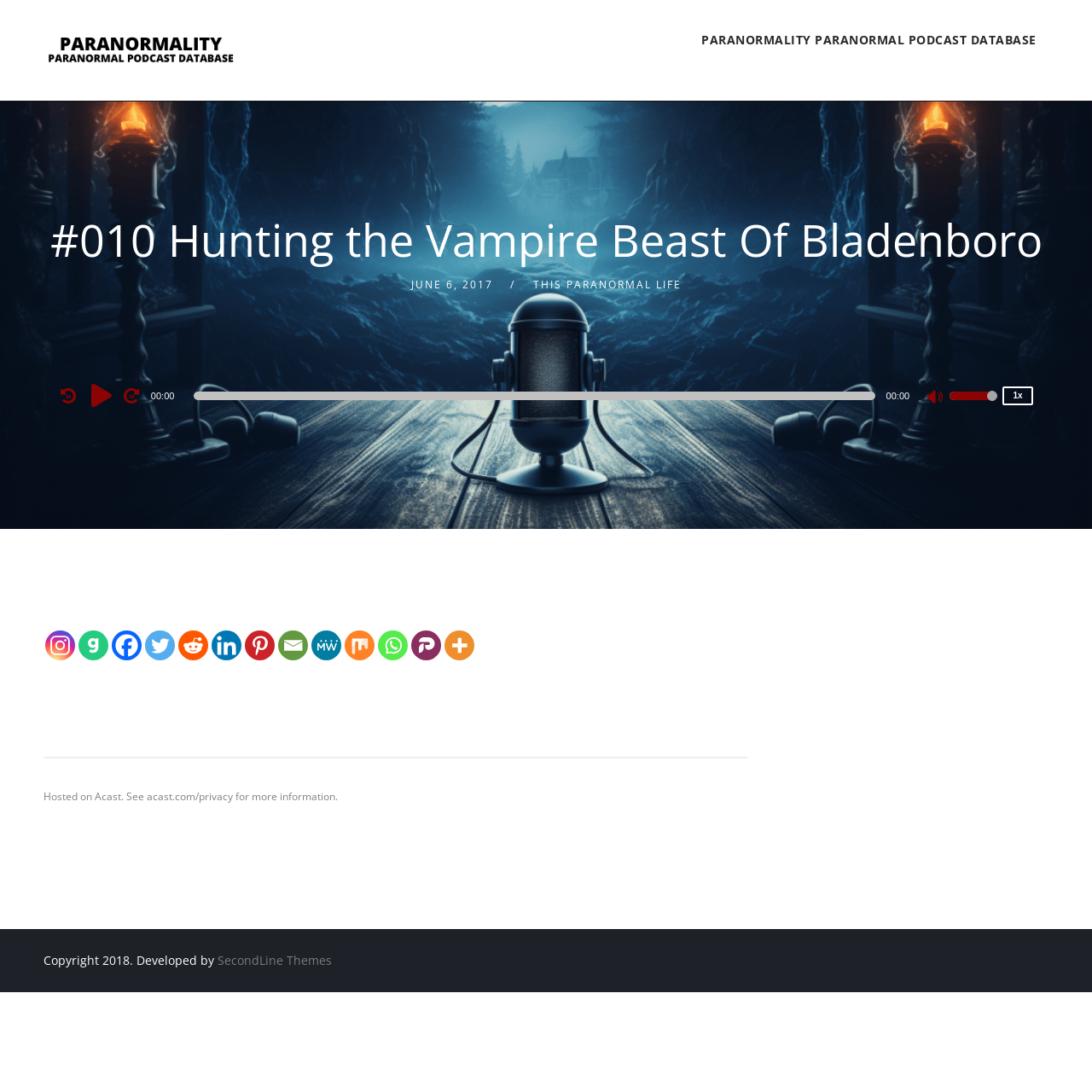Please respond to the question using a single word or phrase:
How can I play the podcast episode?

Click the Play button